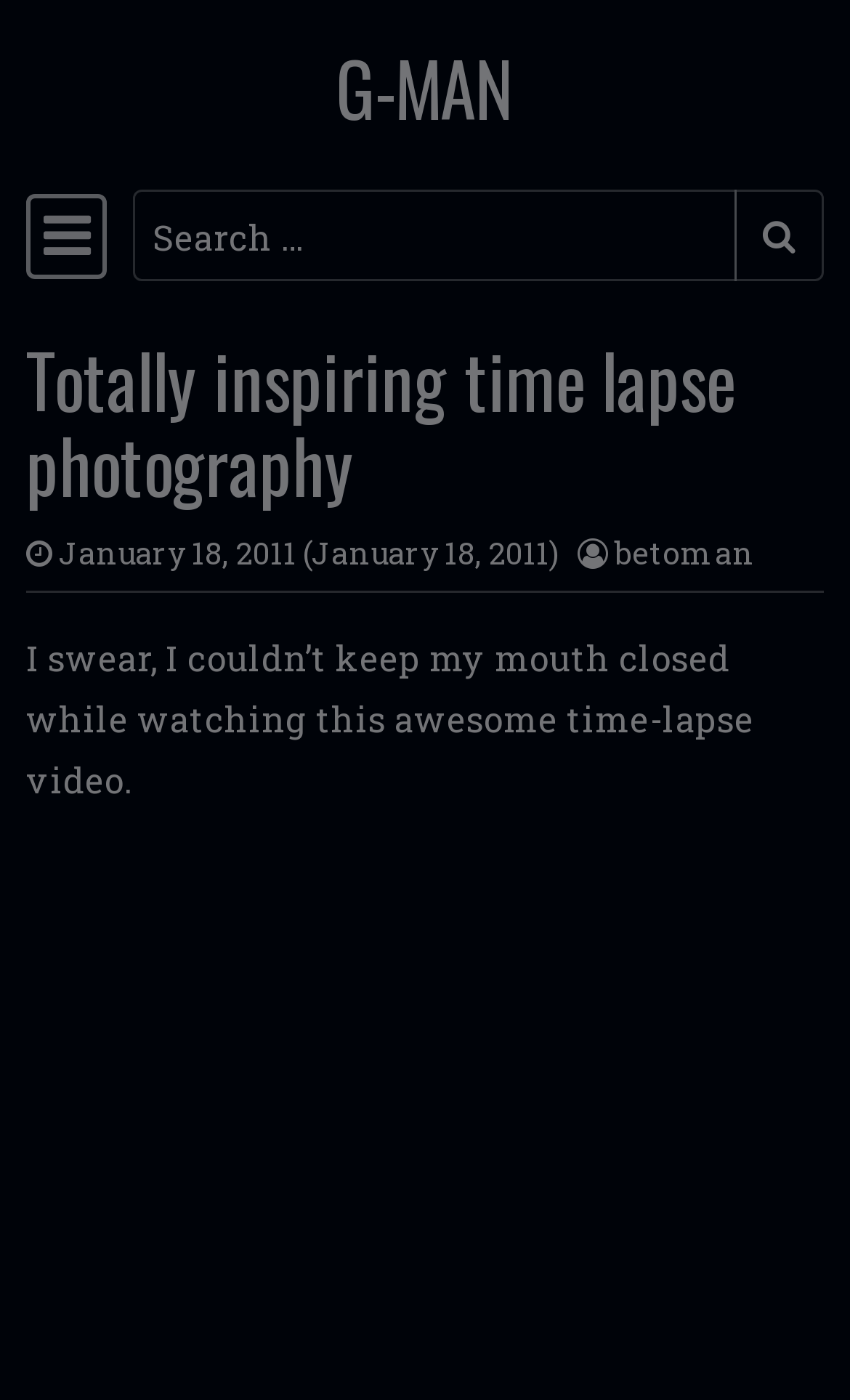Provide the bounding box coordinates of the HTML element this sentence describes: "aria-label="Submit search" name="submit"". The bounding box coordinates consist of four float numbers between 0 and 1, i.e., [left, top, right, bottom].

[0.864, 0.136, 0.969, 0.201]